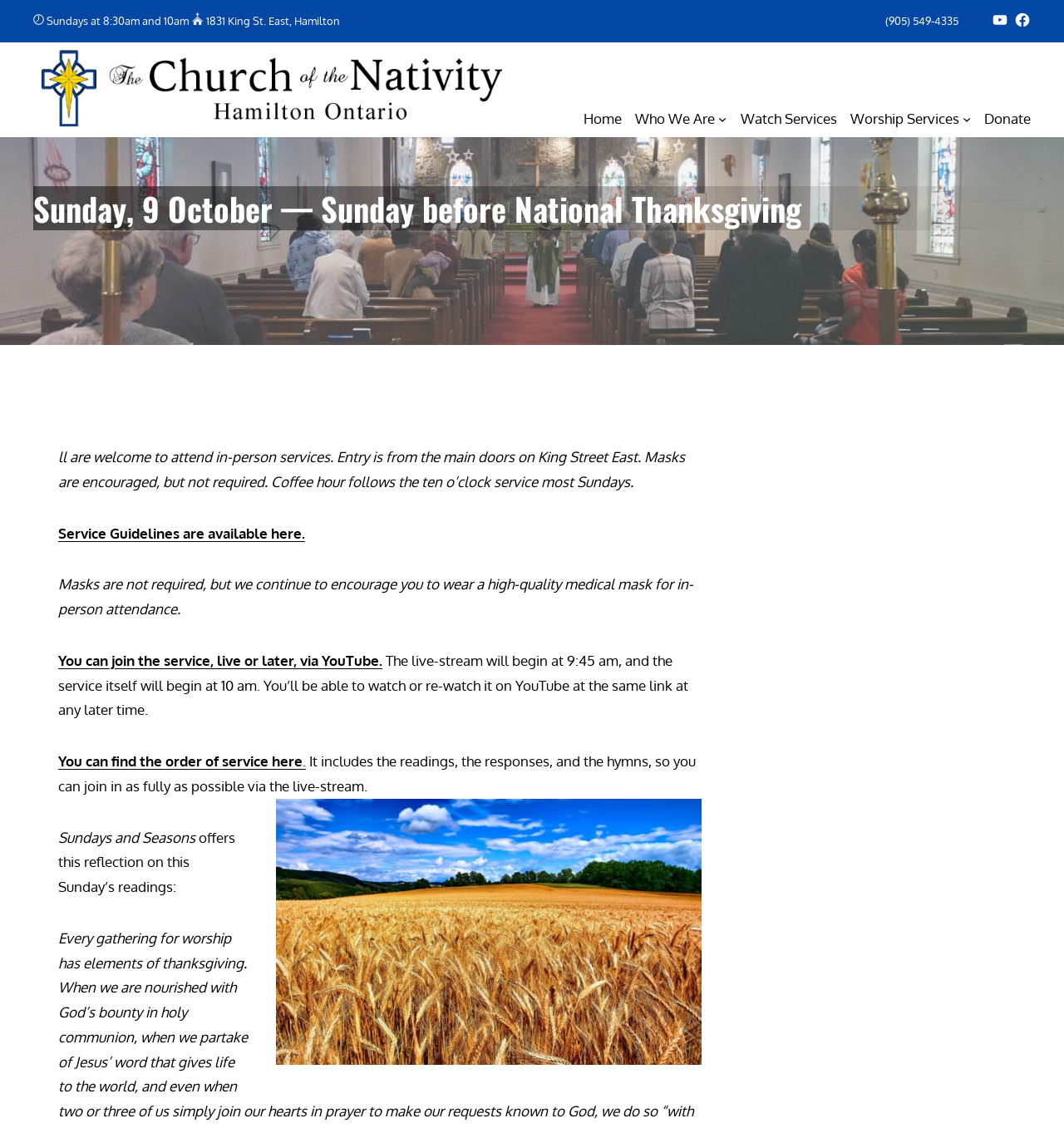Explain in detail what you observe on this webpage.

The webpage appears to be the homepage of the Church of the Nativity, with a focus on Sunday services. At the top, there is a header section with the church's name, address, and phone number. To the right of the address, there are links to the church's YouTube and Facebook pages.

Below the header, there is a prominent image that takes up about half of the screen width. To the right of the image, there is a navigation menu with links to various pages, including Home, Who We Are, Watch Services, Worship Services, and Donate.

The main content of the page is a section that provides information about Sunday services. There is a heading that reads "Sunday, 9 October — Sunday before National Thanksgiving" followed by a paragraph of text that welcomes visitors to attend in-person services and provides details about mask policies and coffee hour.

Below this, there are several links and paragraphs of text that provide additional information about service guidelines, live-streaming options, and the order of service. There is also a section that features a reflection on the Sunday's readings from "Sundays and Seasons".

Throughout the page, there are several calls to action, including links to join the service live or later via YouTube, to find the order of service, and to donate. Overall, the page appears to be well-organized and easy to navigate, with a clear focus on providing information and resources to visitors.